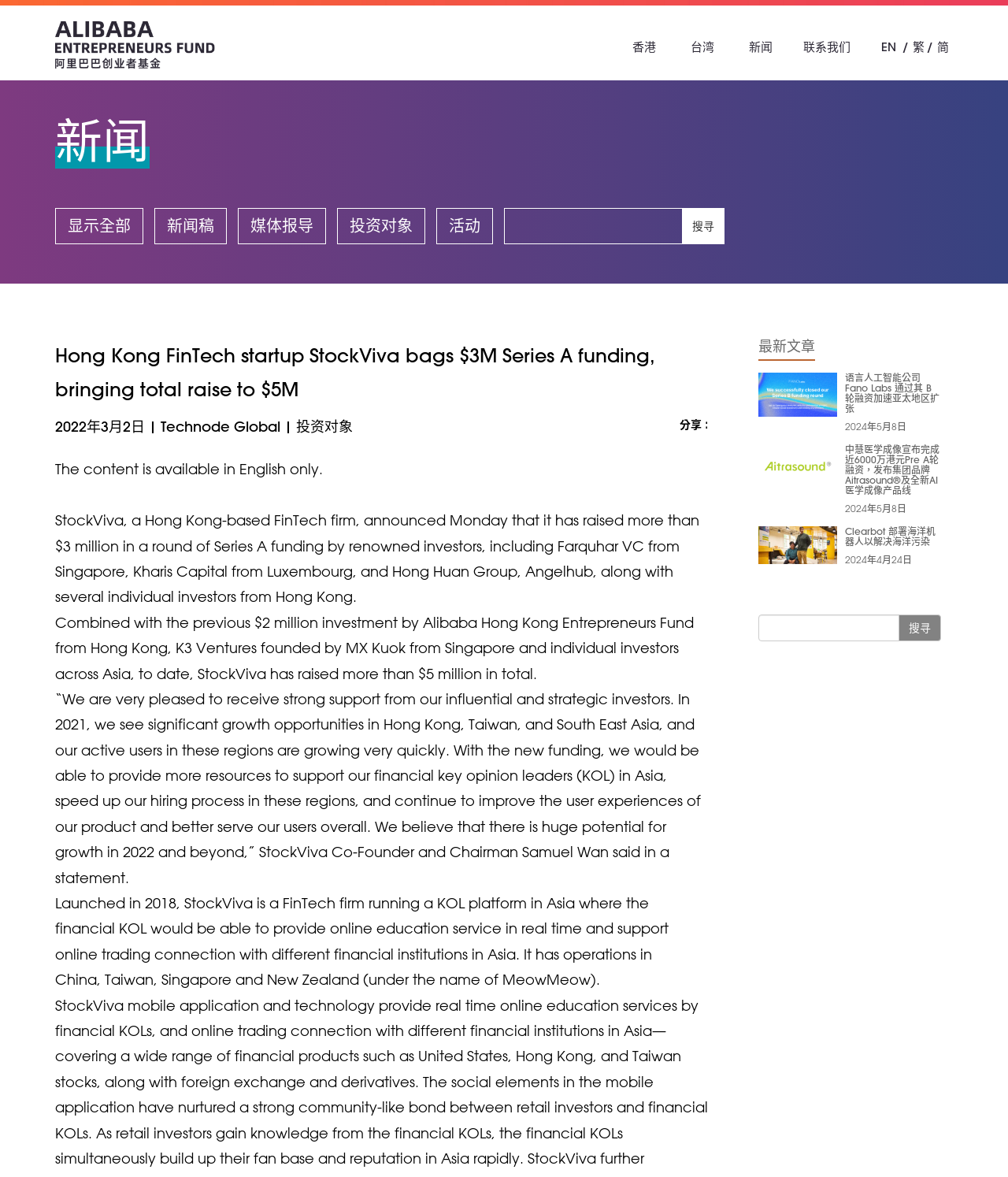Reply to the question with a single word or phrase:
How many news articles are displayed on this page?

4